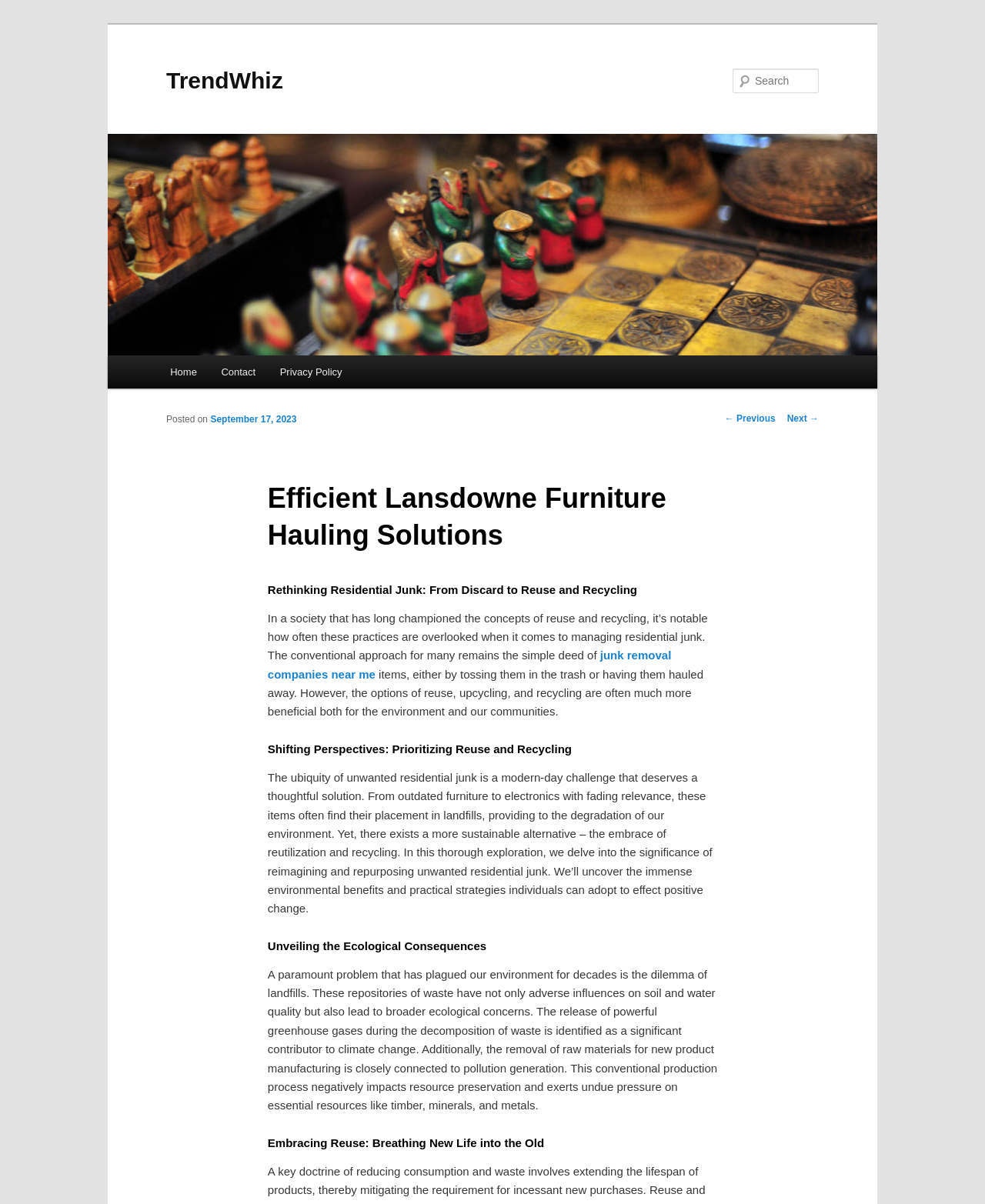Please determine the bounding box of the UI element that matches this description: September 17, 2023. The coordinates should be given as (top-left x, top-left y, bottom-right x, bottom-right y), with all values between 0 and 1.

[0.214, 0.344, 0.301, 0.353]